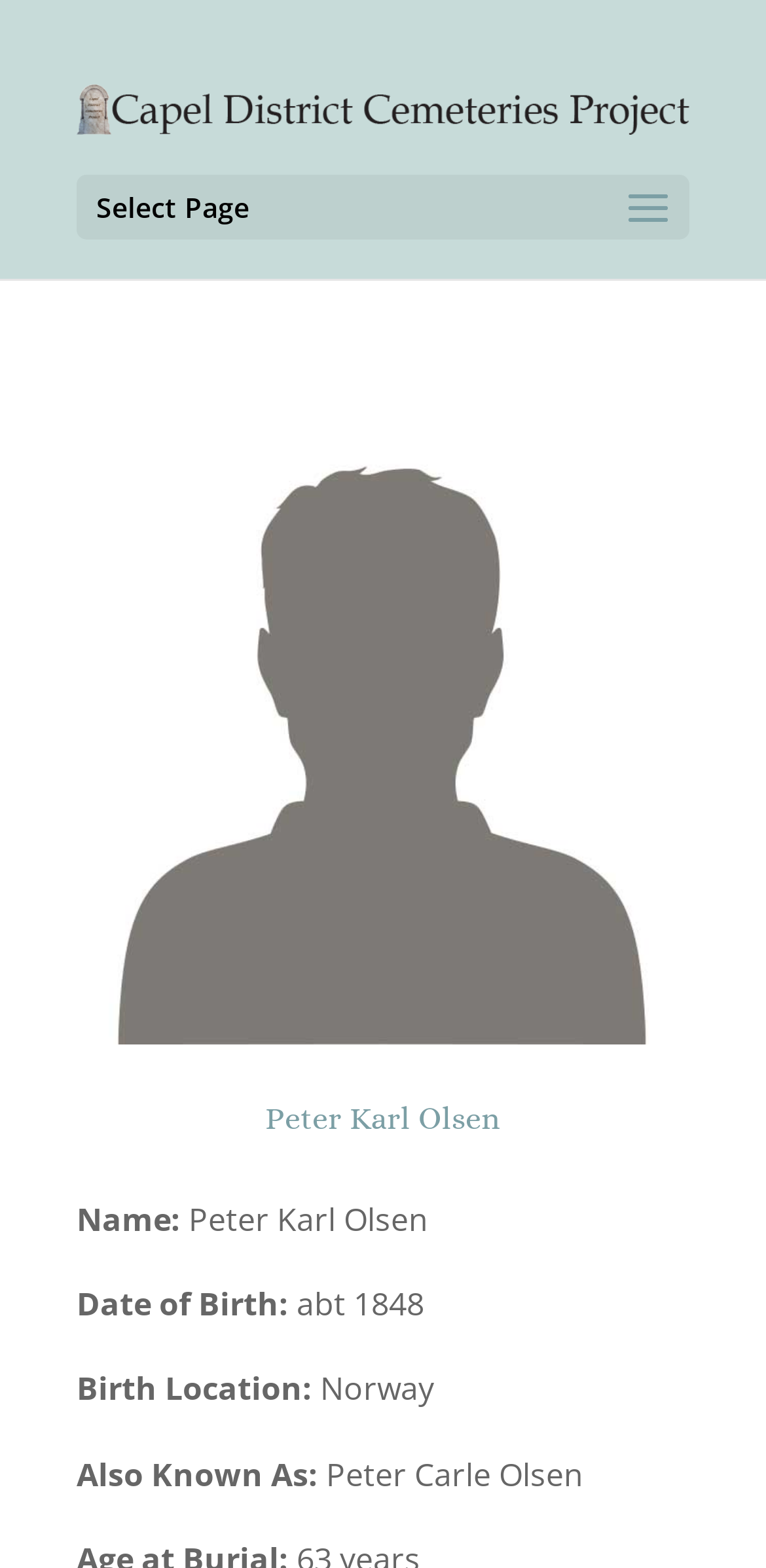Using the provided element description "alt="Capel District Cemeteries Project"", determine the bounding box coordinates of the UI element.

[0.1, 0.054, 0.9, 0.082]